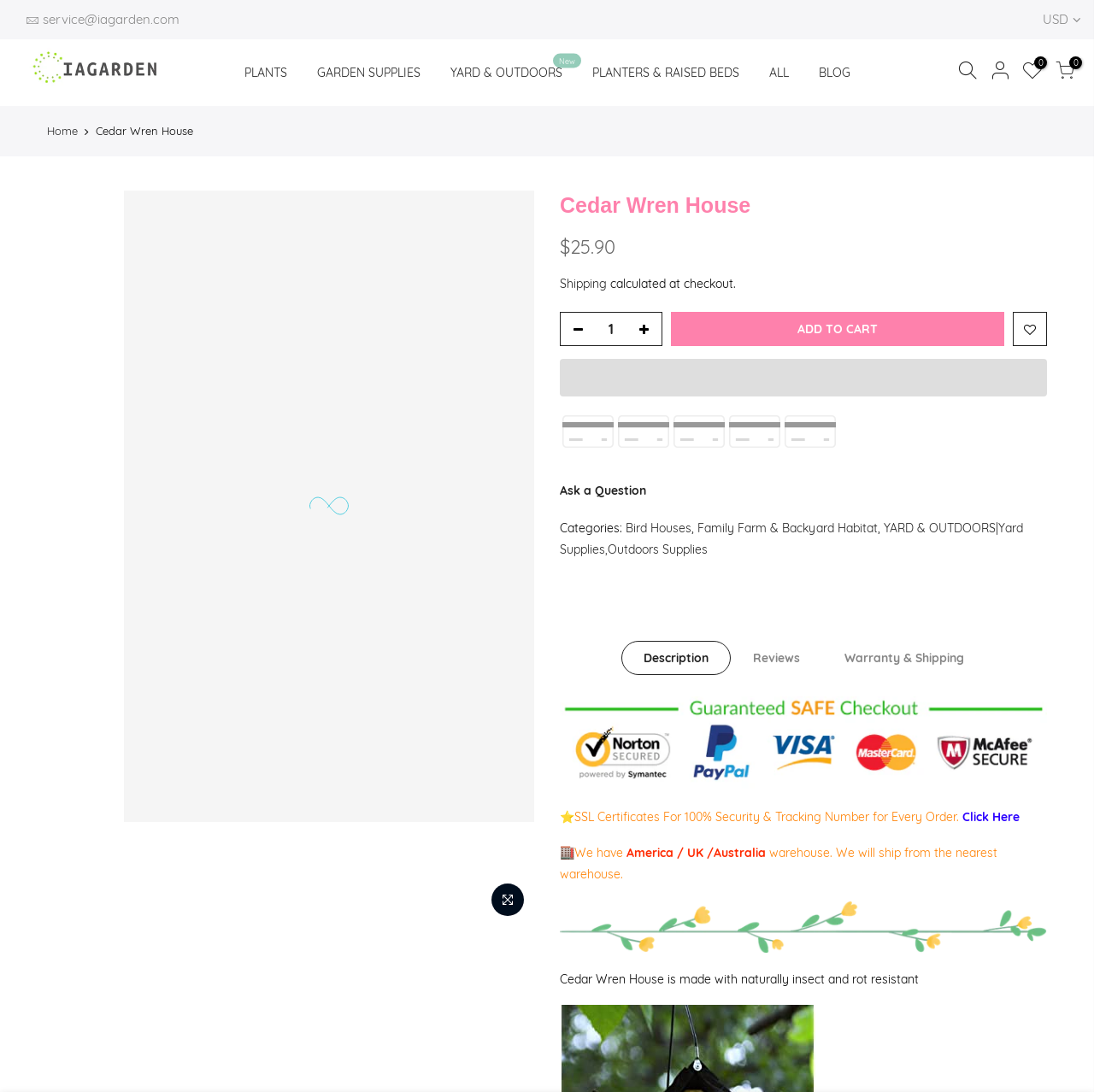Give a full account of the webpage's elements and their arrangement.

This webpage is an online store selling a Cedar Wren House, a type of wooden birdhouse. At the top left corner, there is an image of an online store, and next to it, a promo code "Save 5% with code" is displayed. The website's logo "iagarden" is situated on the top right corner, along with a link to the website's email address and a currency indicator showing "USD".

Below the top section, there is a navigation menu with links to different categories, including "PLANTS", "GARDEN SUPPLIES", "YARD & OUTDOORS", "PLANTERS & RAISED BEDS", "ALL", and "BLOG". On the right side of the navigation menu, there are social media links and a search icon.

The main content of the webpage is dedicated to the Cedar Wren House product. There is a large image of the product on the left side, and on the right side, there is a heading "Cedar Wren House" followed by a price tag of "$25.90". Below the price, there is a link to "Shipping" information and a note stating that the shipping cost will be calculated at checkout.

Underneath the product information, there is a section for customers to select the quantity of the product they want to purchase, with a spin button and increment/decrement buttons. There is also an "ADD TO CART" button and a section displaying various payment options, including PayPal, Mastercard, Visa, American Express, and Apple Pay.

Further down the page, there is a section for customers to ask questions about the product, followed by a list of categories that the product belongs to, including "Bird Houses" and "Family Farm & Backyard Habitat". There are also links to "Description", "Reviews", and "Warranty & Shipping" information.

At the bottom of the page, there is a section highlighting the website's security features, including SSL certificates and tracking numbers for every order. There is also a section stating that the website has warehouses in America, the UK, and Australia, and that products will be shipped from the nearest warehouse. Finally, there is a large image at the bottom of the page, and a paragraph describing the features of the Cedar Wren House.